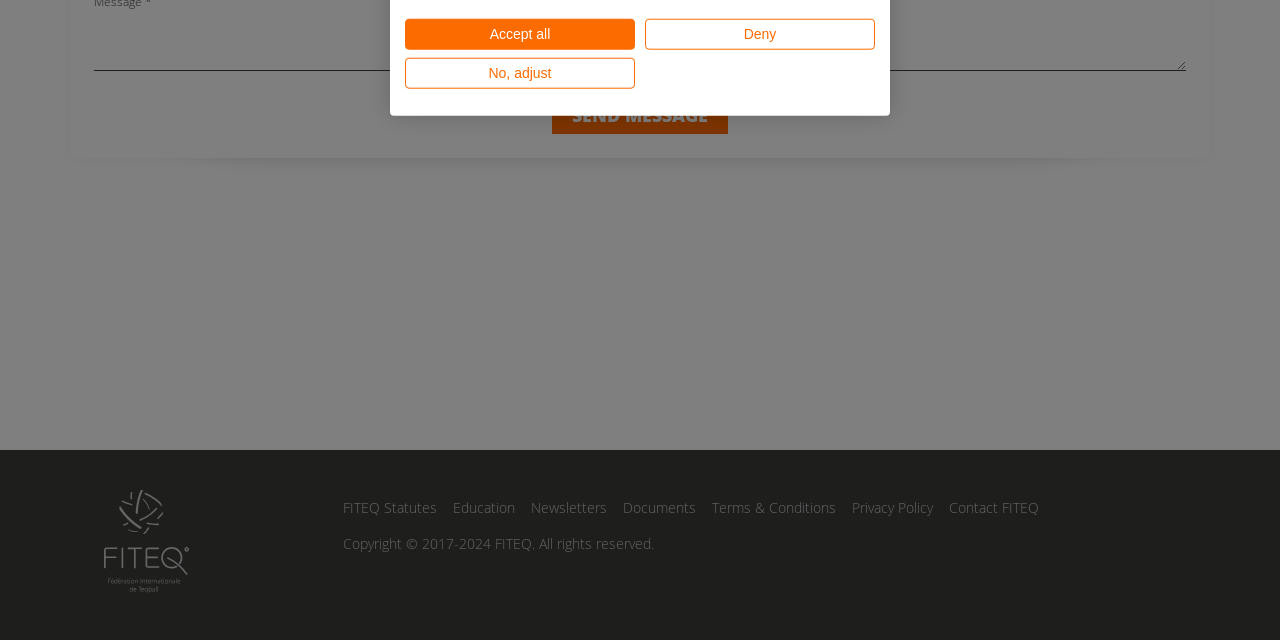For the given element description Documents, determine the bounding box coordinates of the UI element. The coordinates should follow the format (top-left x, top-left y, bottom-right x, bottom-right y) and be within the range of 0 to 1.

[0.486, 0.778, 0.556, 0.822]